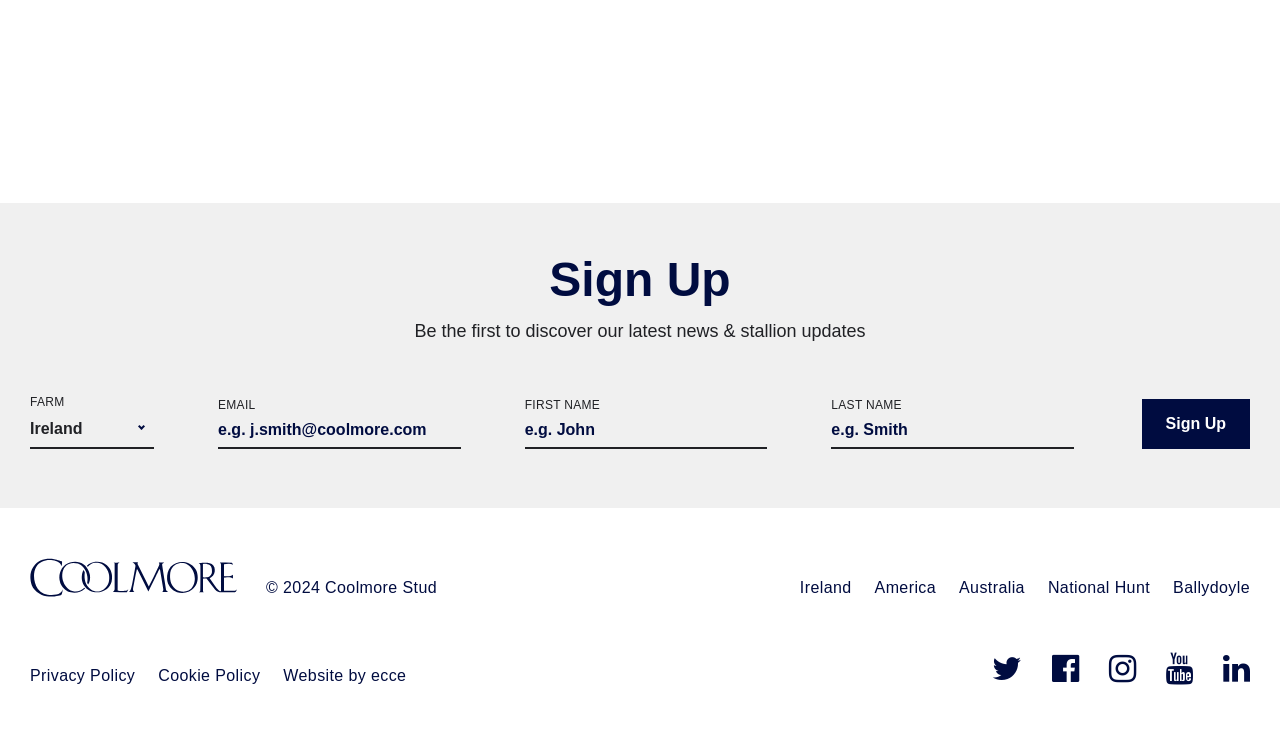Identify the bounding box coordinates for the UI element described as follows: "Website by ecce". Ensure the coordinates are four float numbers between 0 and 1, formatted as [left, top, right, bottom].

[0.221, 0.914, 0.318, 0.937]